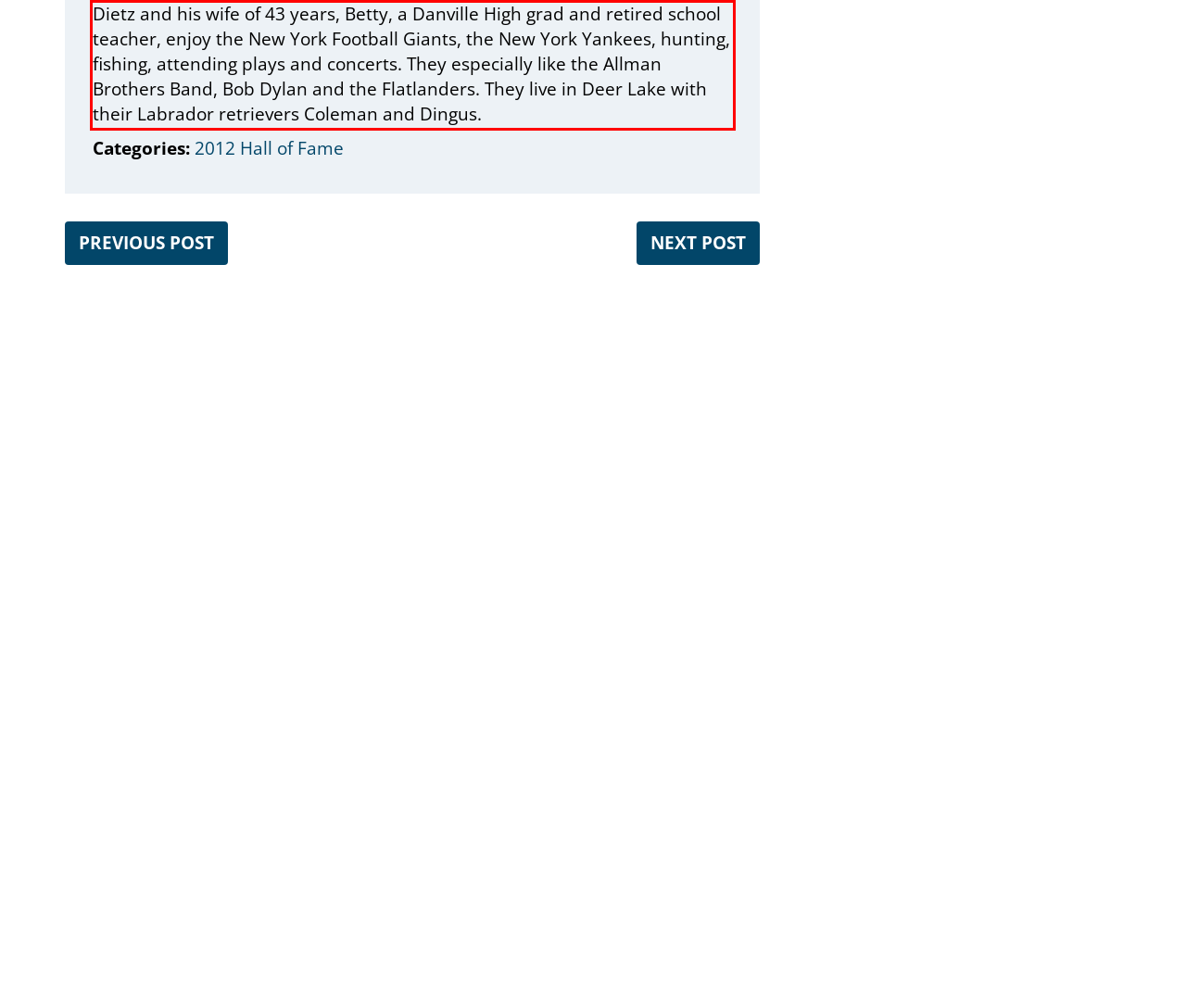Please identify the text within the red rectangular bounding box in the provided webpage screenshot.

Dietz and his wife of 43 years, Betty, a Danville High grad and retired school teacher, enjoy the New York Football Giants, the New York Yankees, hunting, fishing, attending plays and concerts. They especially like the Allman Brothers Band, Bob Dylan and the Flatlanders. They live in Deer Lake with their Labrador retrievers Coleman and Dingus.